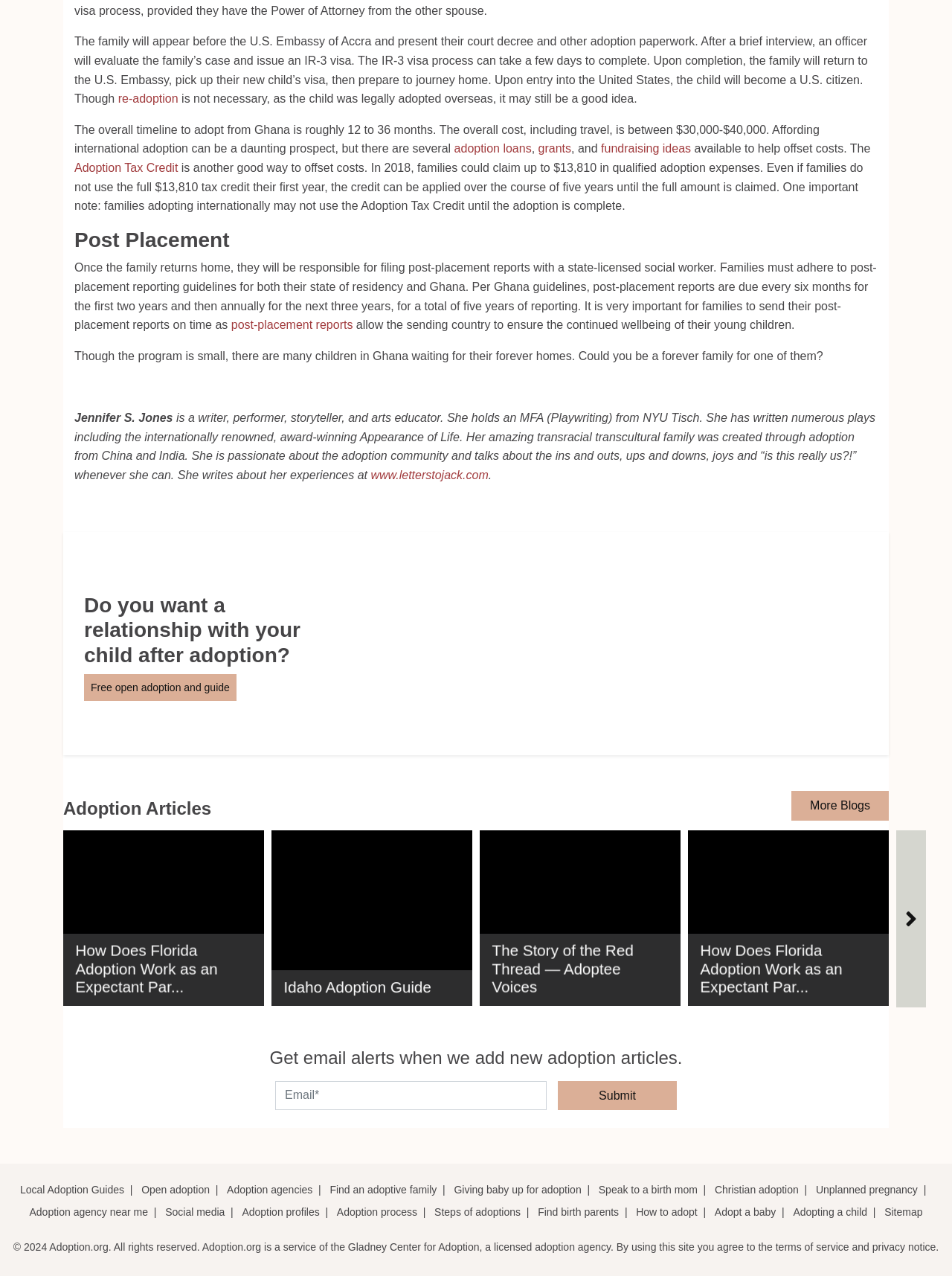Locate the bounding box coordinates of the clickable region necessary to complete the following instruction: "Learn about the adoption process in Florida". Provide the coordinates in the format of four float numbers between 0 and 1, i.e., [left, top, right, bottom].

[0.066, 0.651, 0.277, 0.779]